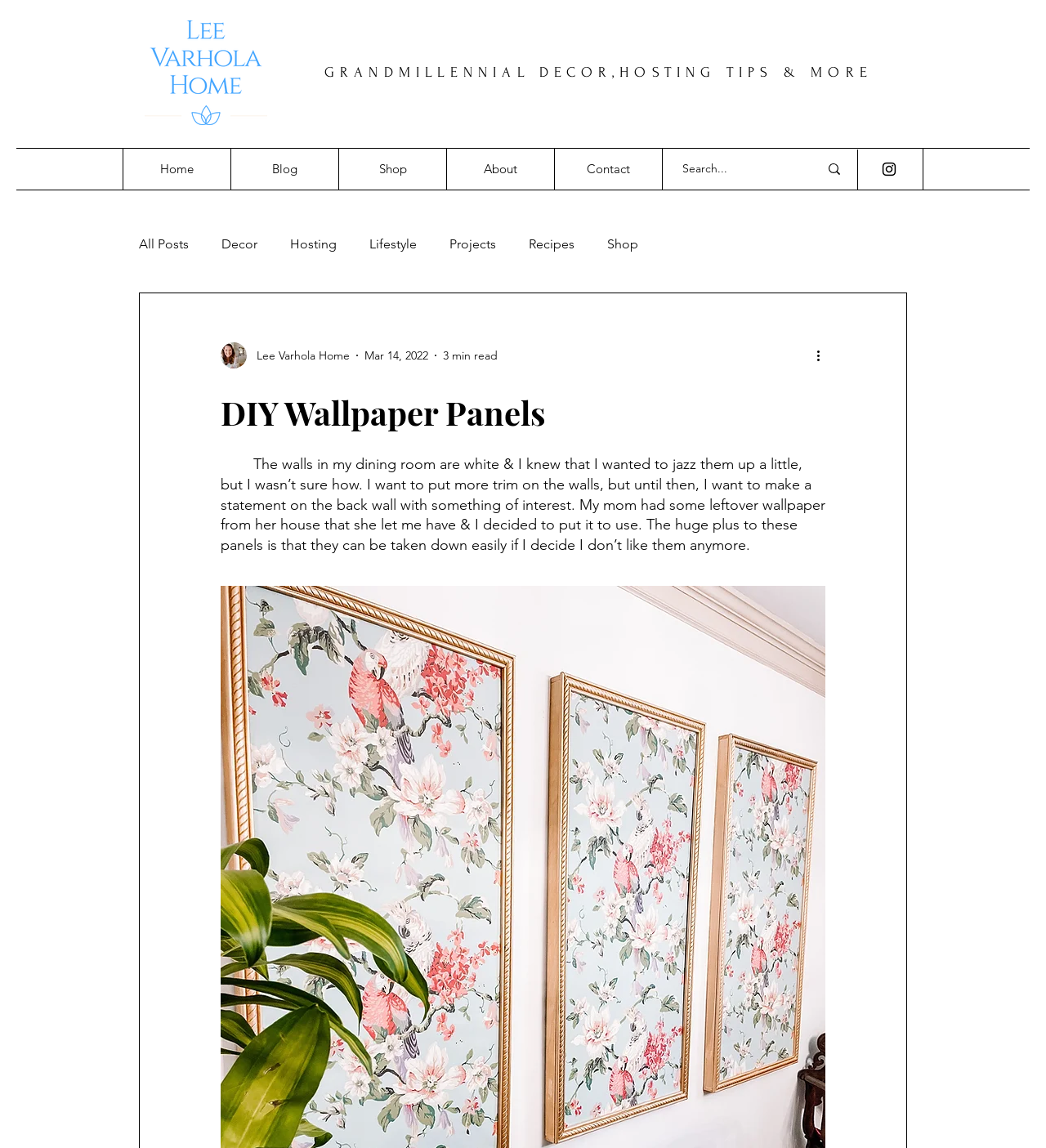Please specify the coordinates of the bounding box for the element that should be clicked to carry out this instruction: "Read more about DIY Wallpaper Panels". The coordinates must be four float numbers between 0 and 1, formatted as [left, top, right, bottom].

[0.211, 0.34, 0.789, 0.378]